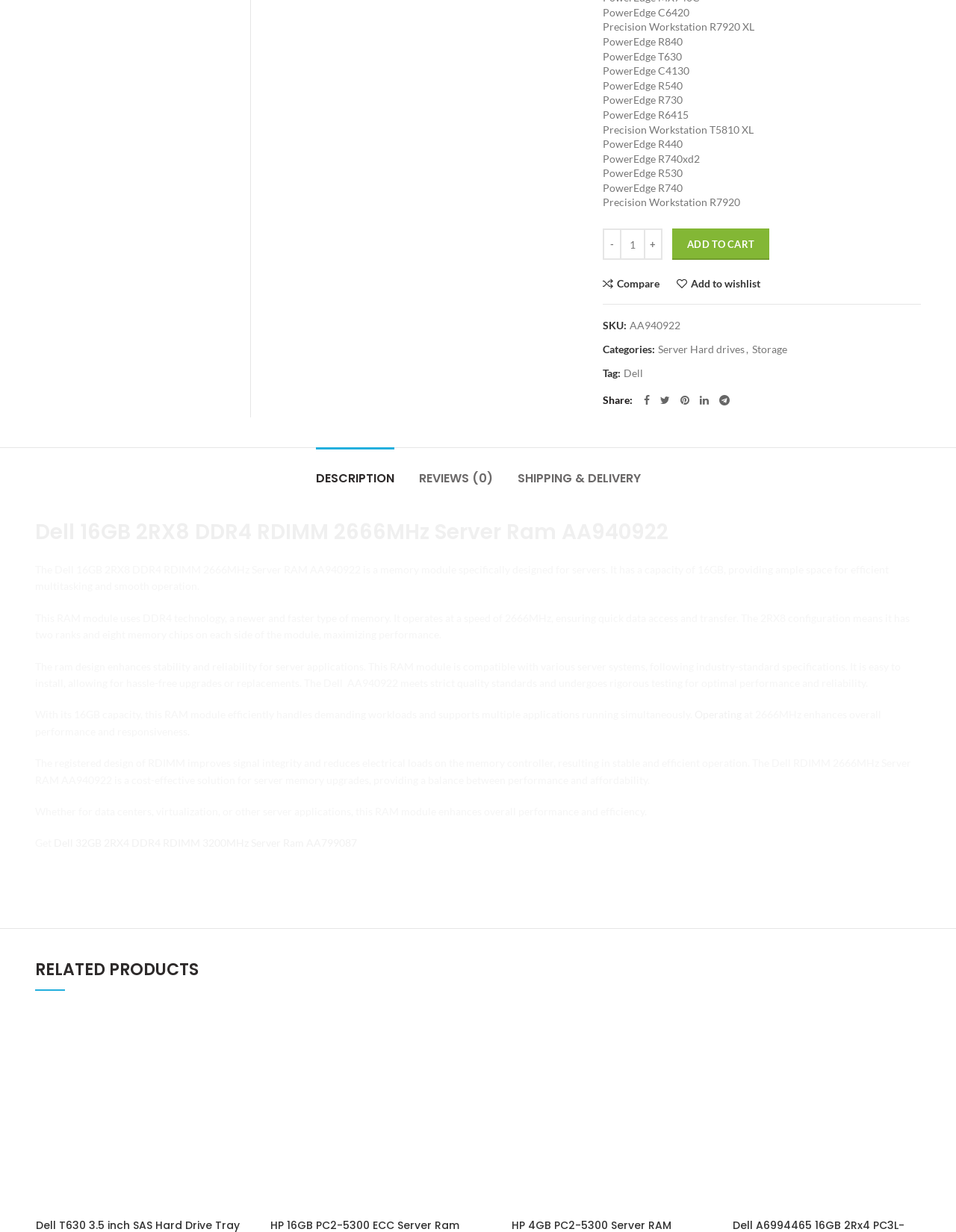Given the content of the image, can you provide a detailed answer to the question?
What type of technology does the RAM module use?

The product description mentions that the RAM module uses DDR4 technology, which is a type of memory technology used in servers.